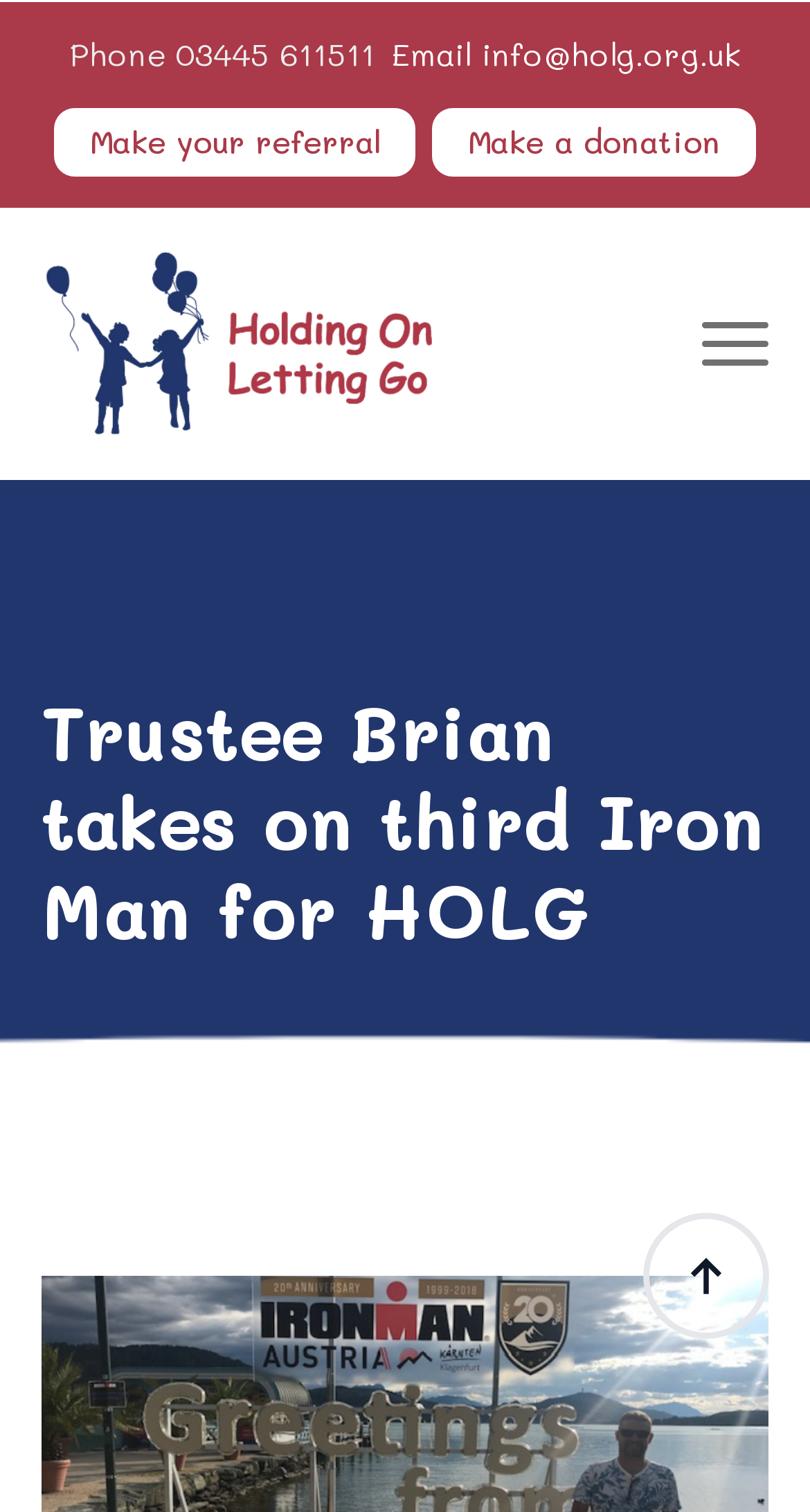Look at the image and give a detailed response to the following question: What is the phone number to contact?

I found the phone number by looking at the link element with the text 'Phone 03445 611511' which has a bounding box coordinate of [0.086, 0.022, 0.463, 0.051]. This suggests that the phone number is displayed prominently on the webpage.